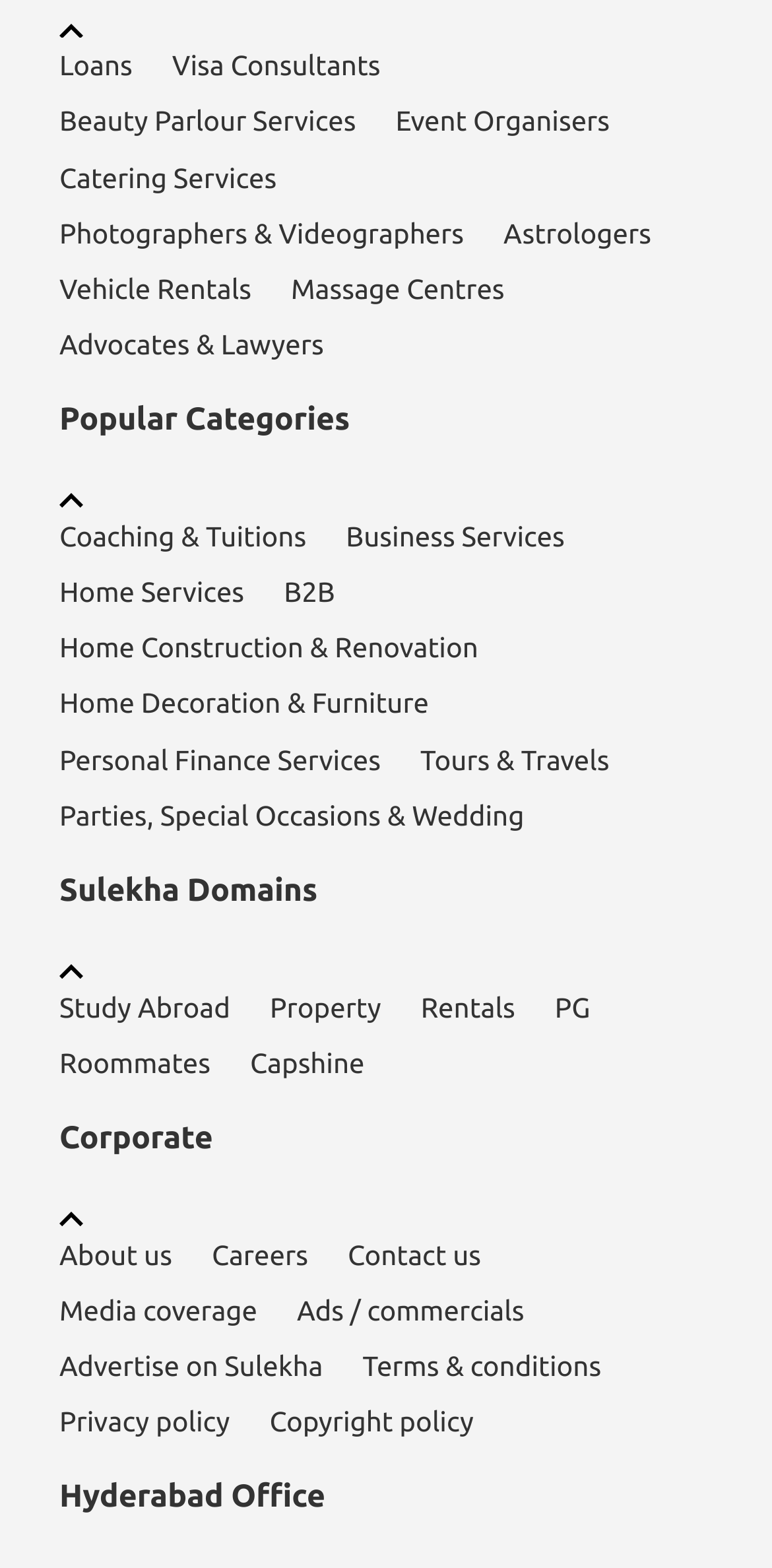Locate the bounding box coordinates of the item that should be clicked to fulfill the instruction: "Read more about 'Stock Brokers'".

None